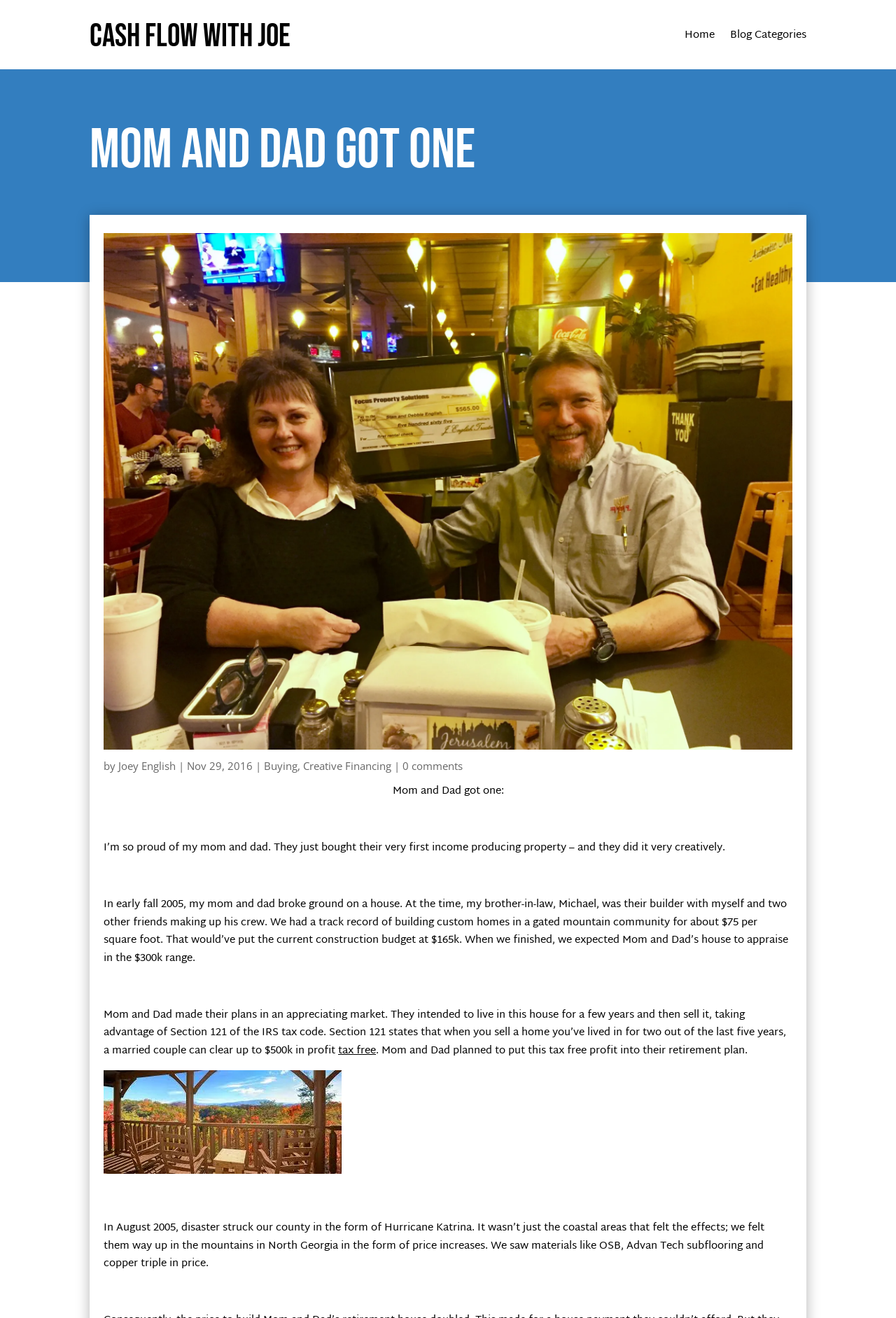Find and generate the main title of the webpage.

Mom and Dad got one